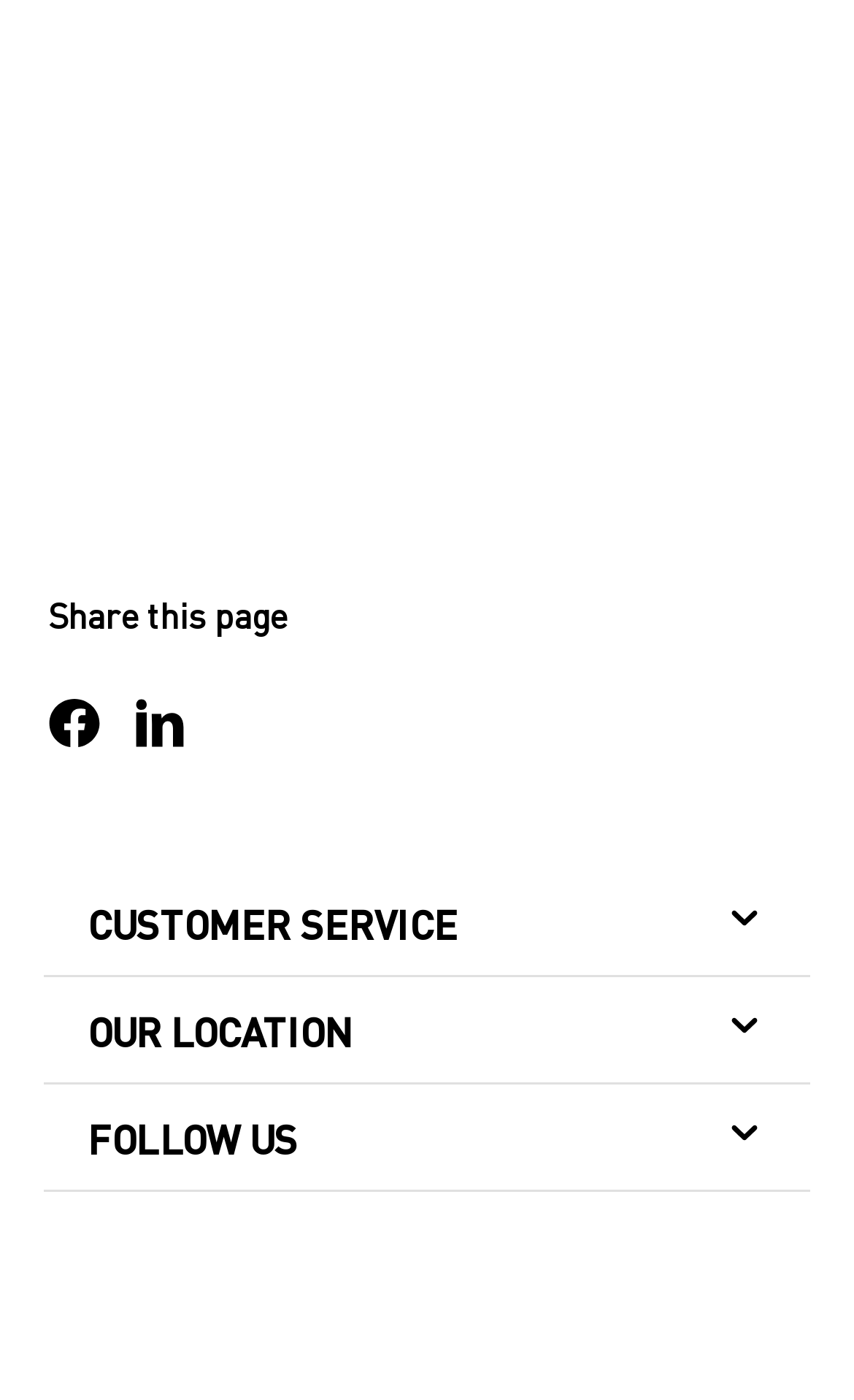Please identify the bounding box coordinates of the area that needs to be clicked to follow this instruction: "Click on Intel Software link".

[0.108, 0.197, 0.892, 0.253]